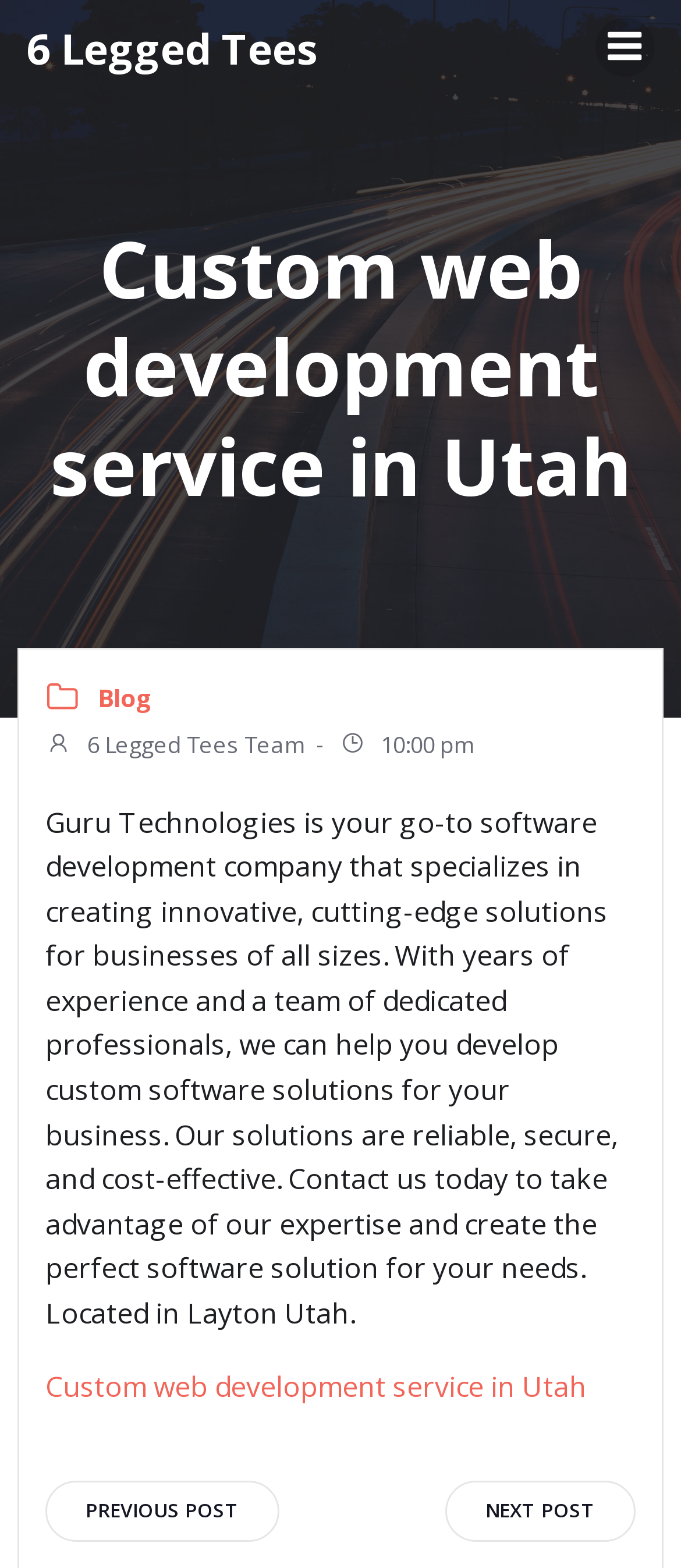Based on the image, provide a detailed response to the question:
What is the purpose of the company?

The purpose of the company is obtained from the StaticText element that describes the company as helping to 'develop custom software solutions for your business'.